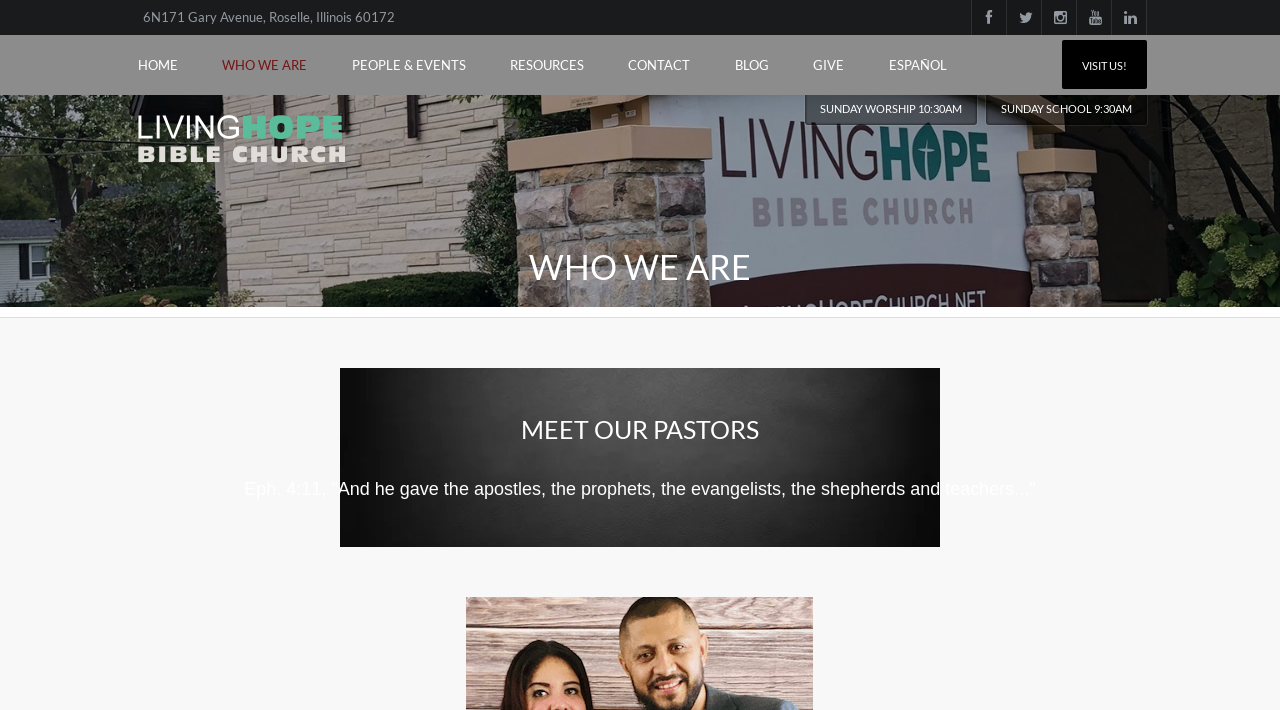Please identify the bounding box coordinates of the area that needs to be clicked to fulfill the following instruction: "Meet our PASTORS."

[0.135, 0.575, 0.865, 0.635]